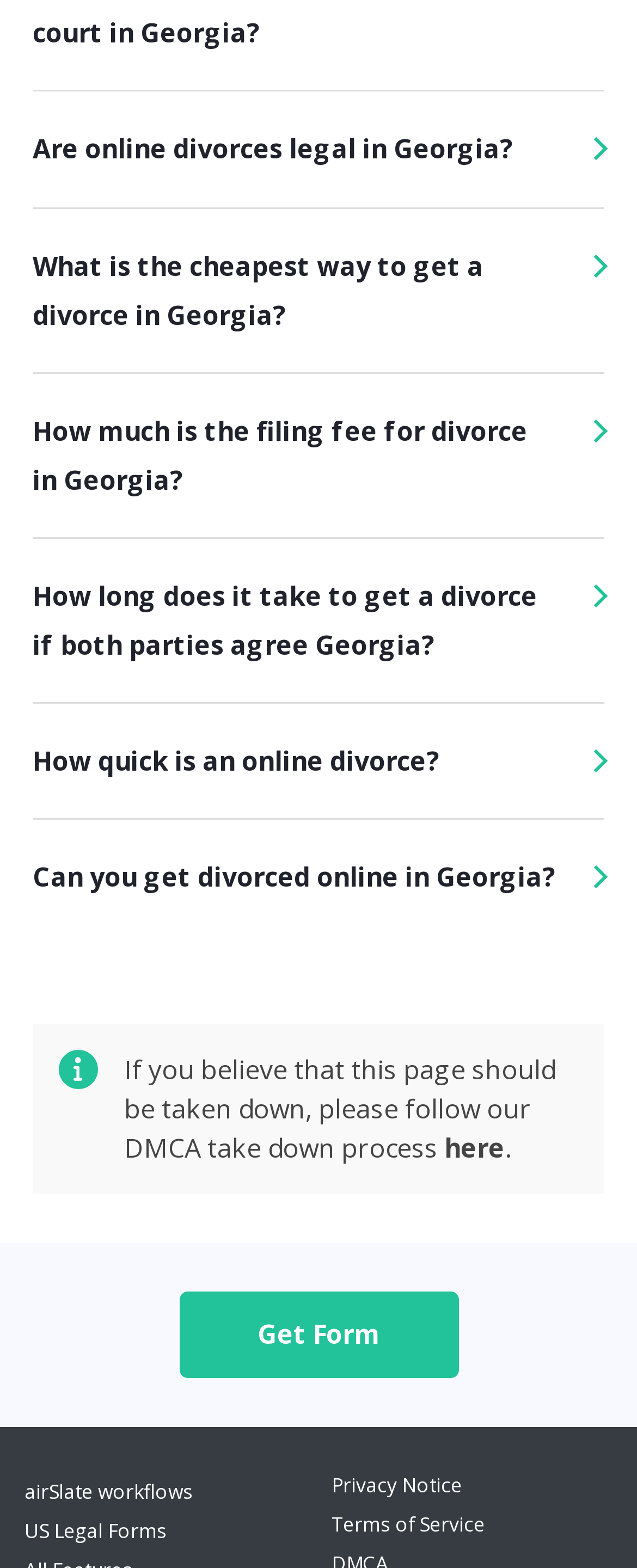Determine the bounding box coordinates of the target area to click to execute the following instruction: "Explore airSlate workflows."

[0.038, 0.942, 0.303, 0.96]